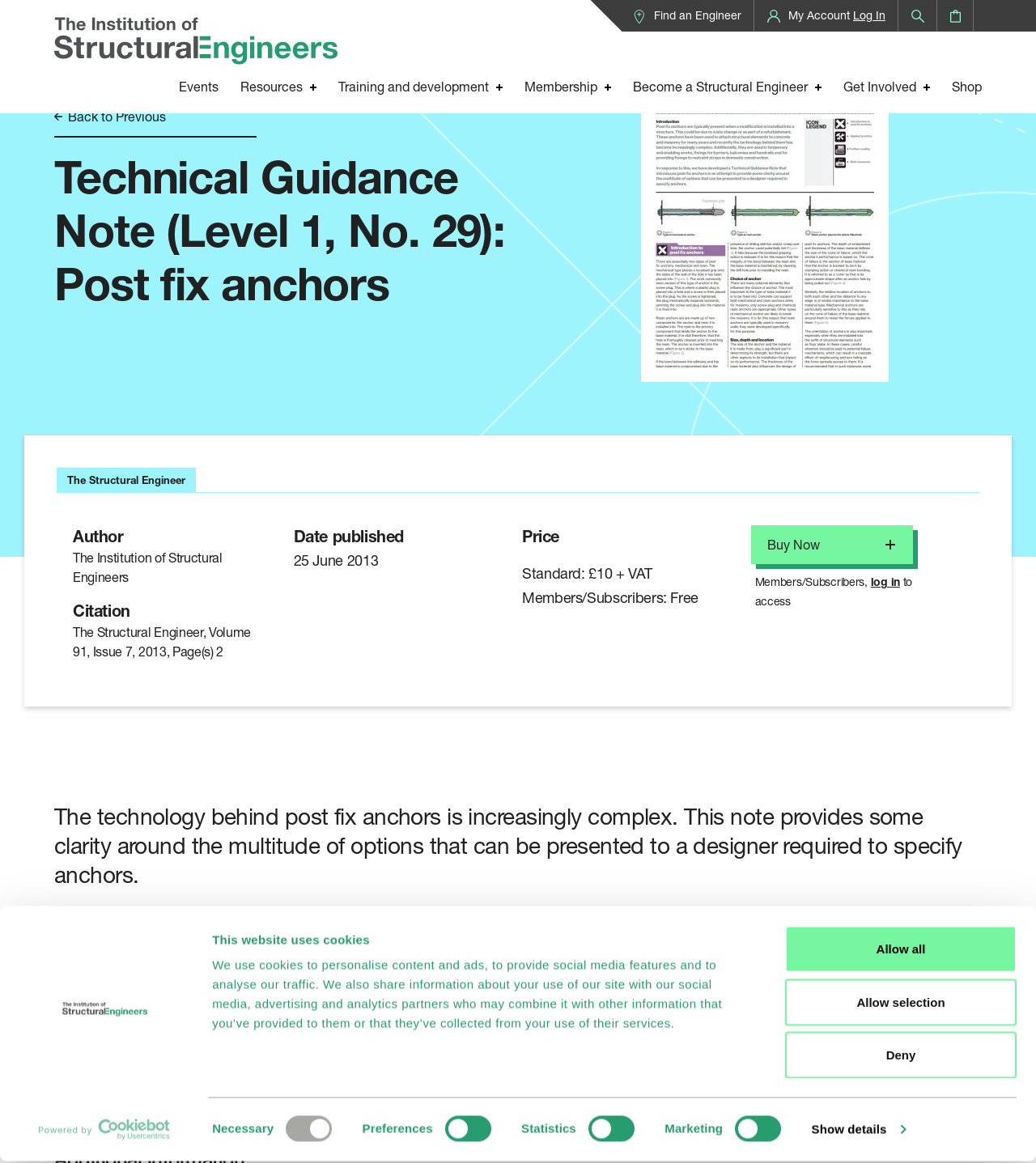Determine the coordinates of the bounding box that should be clicked to complete the instruction: "Click the 'Buy Now' button". The coordinates should be represented by four float numbers between 0 and 1: [left, top, right, bottom].

[0.725, 0.452, 0.881, 0.485]